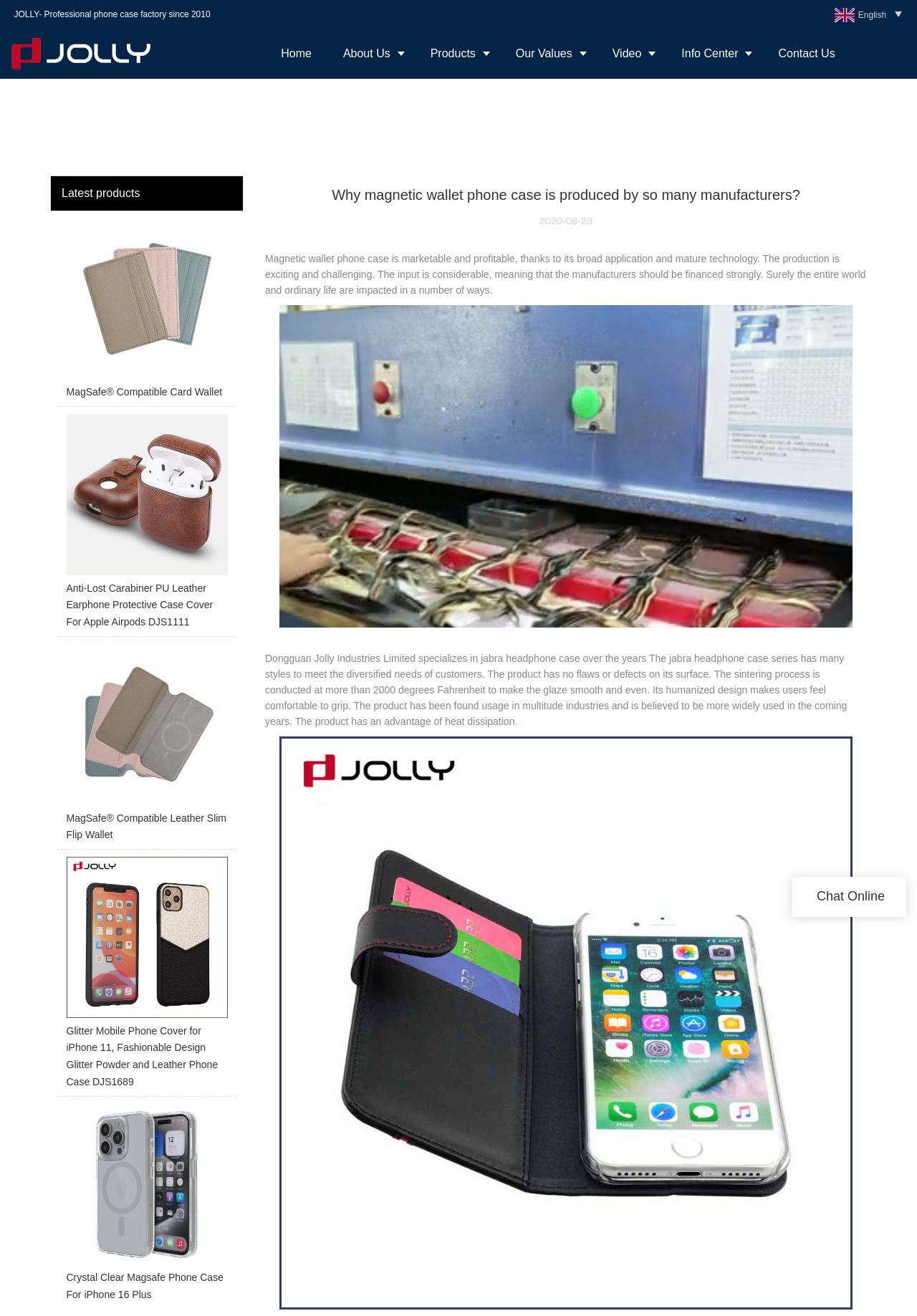What is the topic of the article?
Give a detailed explanation using the information visible in the image.

I read the title of the article, which is 'Why magnetic wallet phone case is produced by so many manufacturers?' and found that the topic of the article is about magnetic wallet phone case.